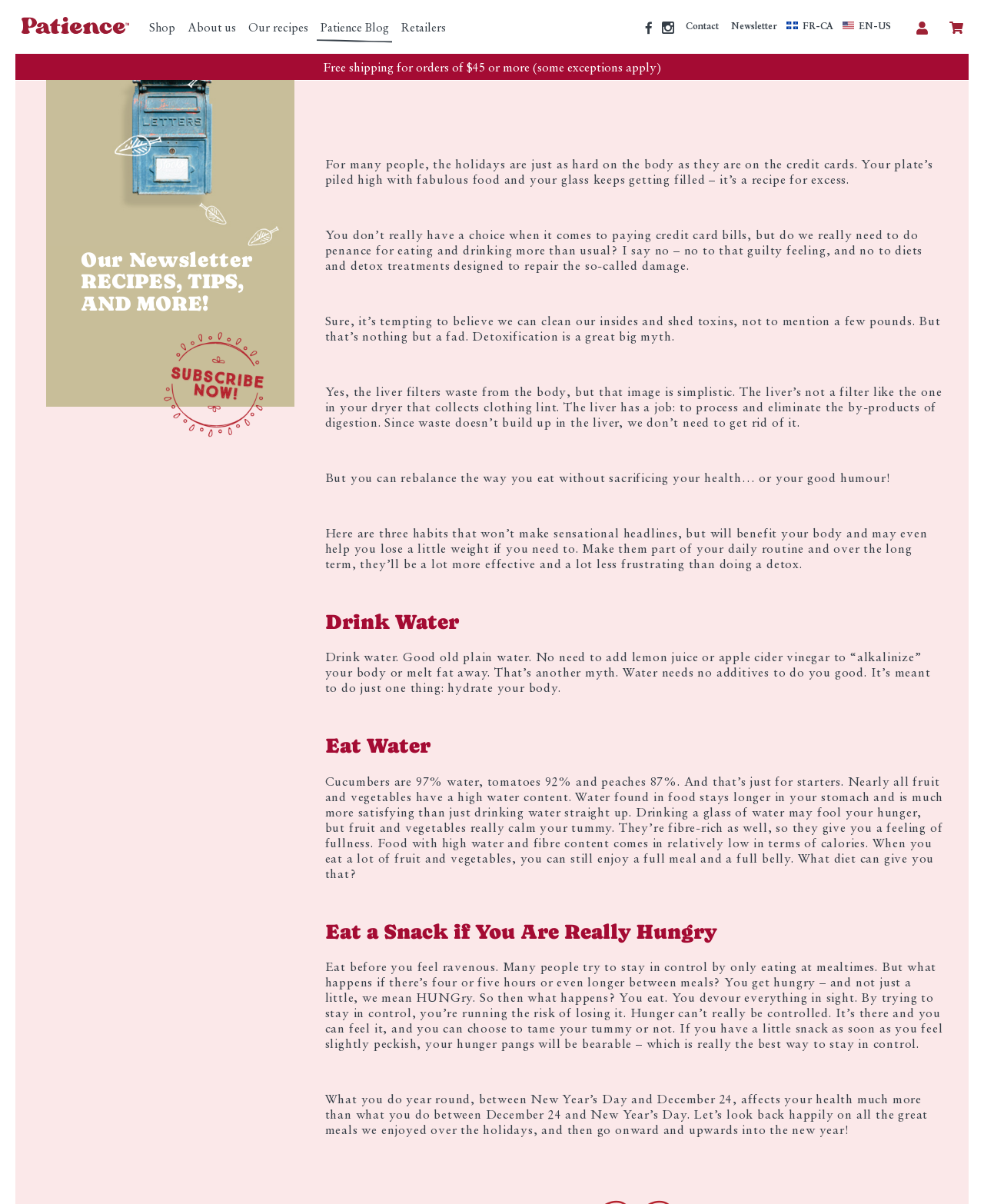Locate the bounding box coordinates for the element described below: "EN-US". The coordinates must be four float values between 0 and 1, formatted as [left, top, right, bottom].

[0.856, 0.017, 0.905, 0.026]